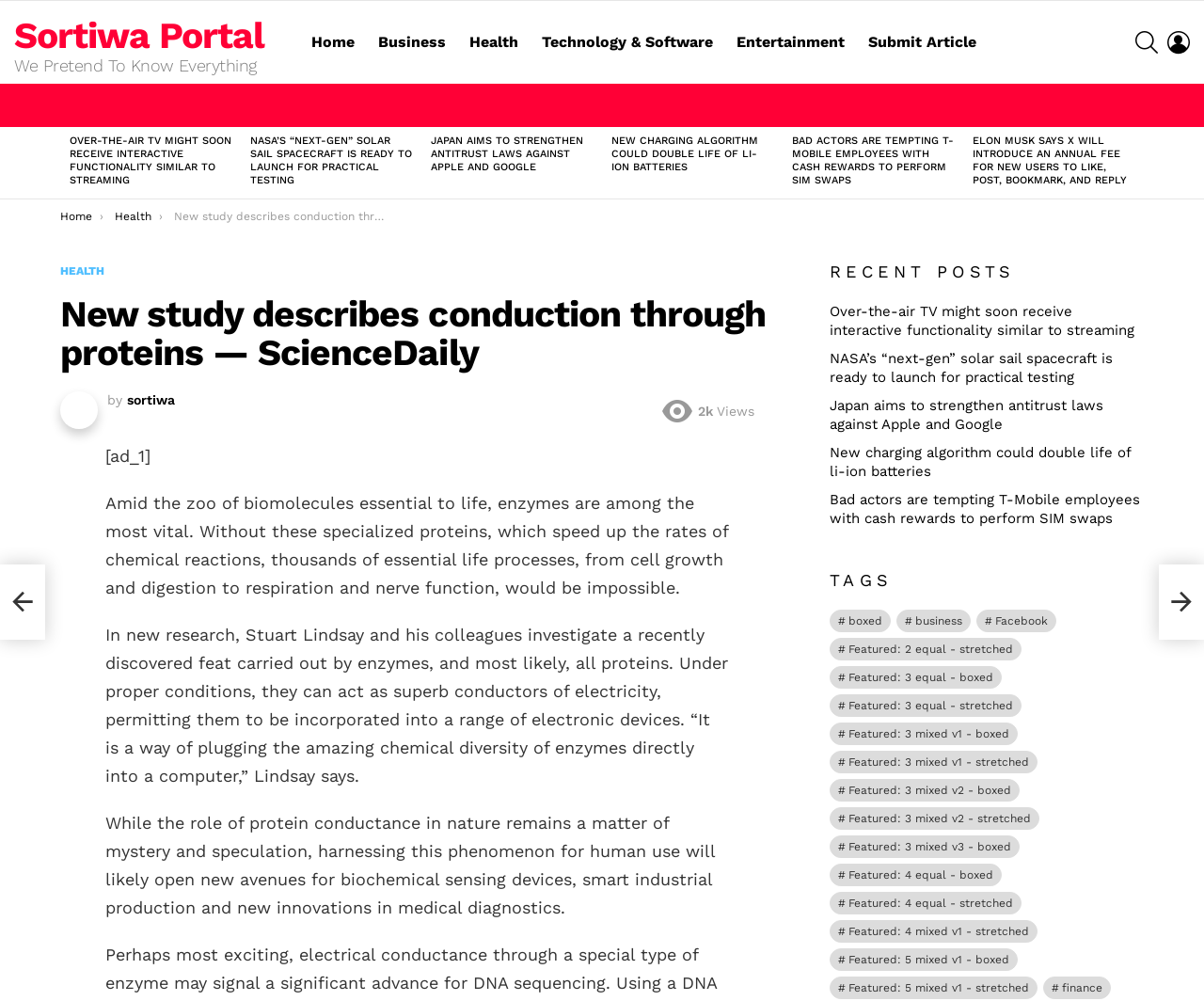What is the title of the webpage?
Please elaborate on the answer to the question with detailed information.

The title of the webpage is obtained from the StaticText element with the text 'New study describes conduction through proteins — ScienceDaily' which is located at the top of the webpage.